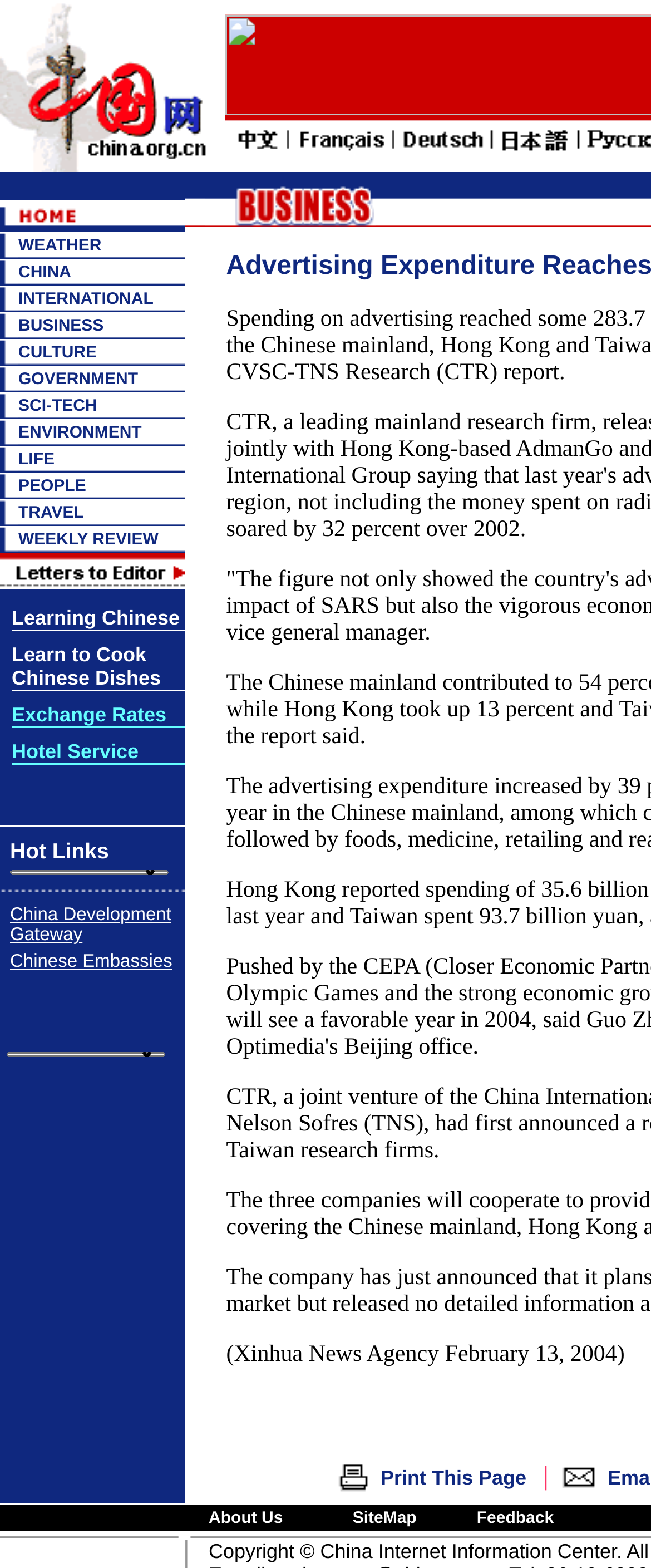How many sub-categories are listed under the 'LIFE' category?
Examine the screenshot and reply with a single word or phrase.

None